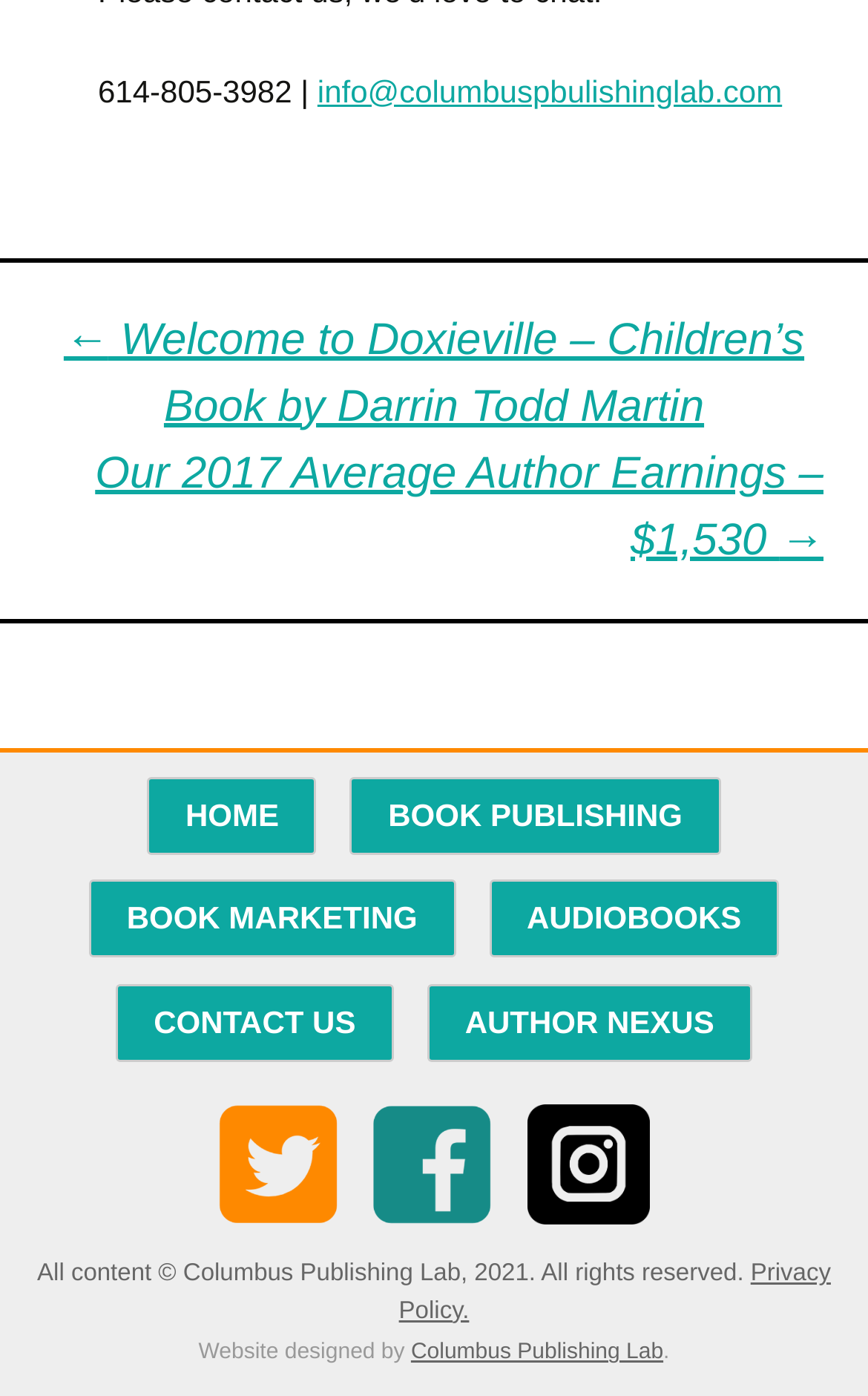How many social media links are there?
Please provide a detailed answer to the question.

There are three social media links on the webpage, which are Twitter, Facebook, and Instagram. These links can be found at the bottom of the webpage, with their corresponding images and bounding box coordinates [0.238, 0.82, 0.405, 0.845], [0.415, 0.82, 0.582, 0.845], and [0.592, 0.82, 0.762, 0.845] respectively.